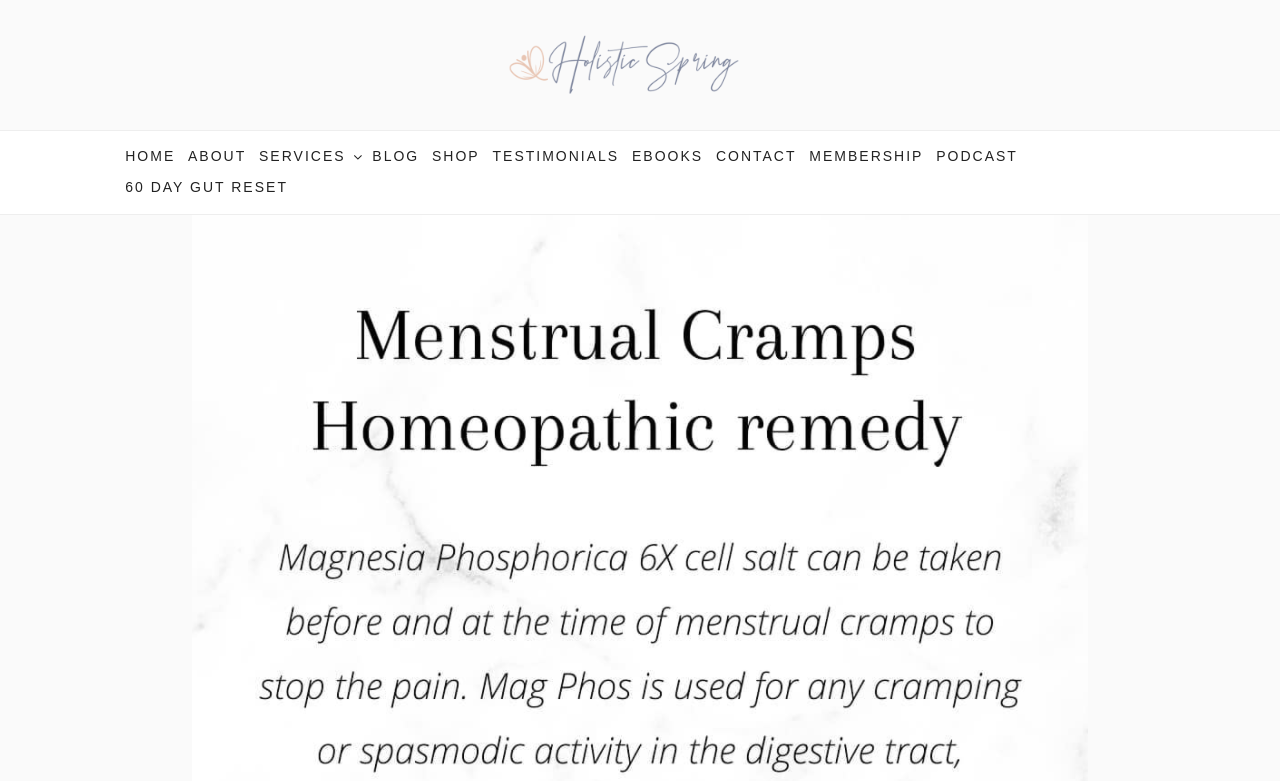What is the position of the 'SHOP' link?
Give a detailed and exhaustive answer to the question.

I analyzed the bounding box coordinates of the links in the top menu and found that the 'SHOP' link is located at [0.334, 0.181, 0.379, 0.221], which indicates that it is the fifth link from the left.